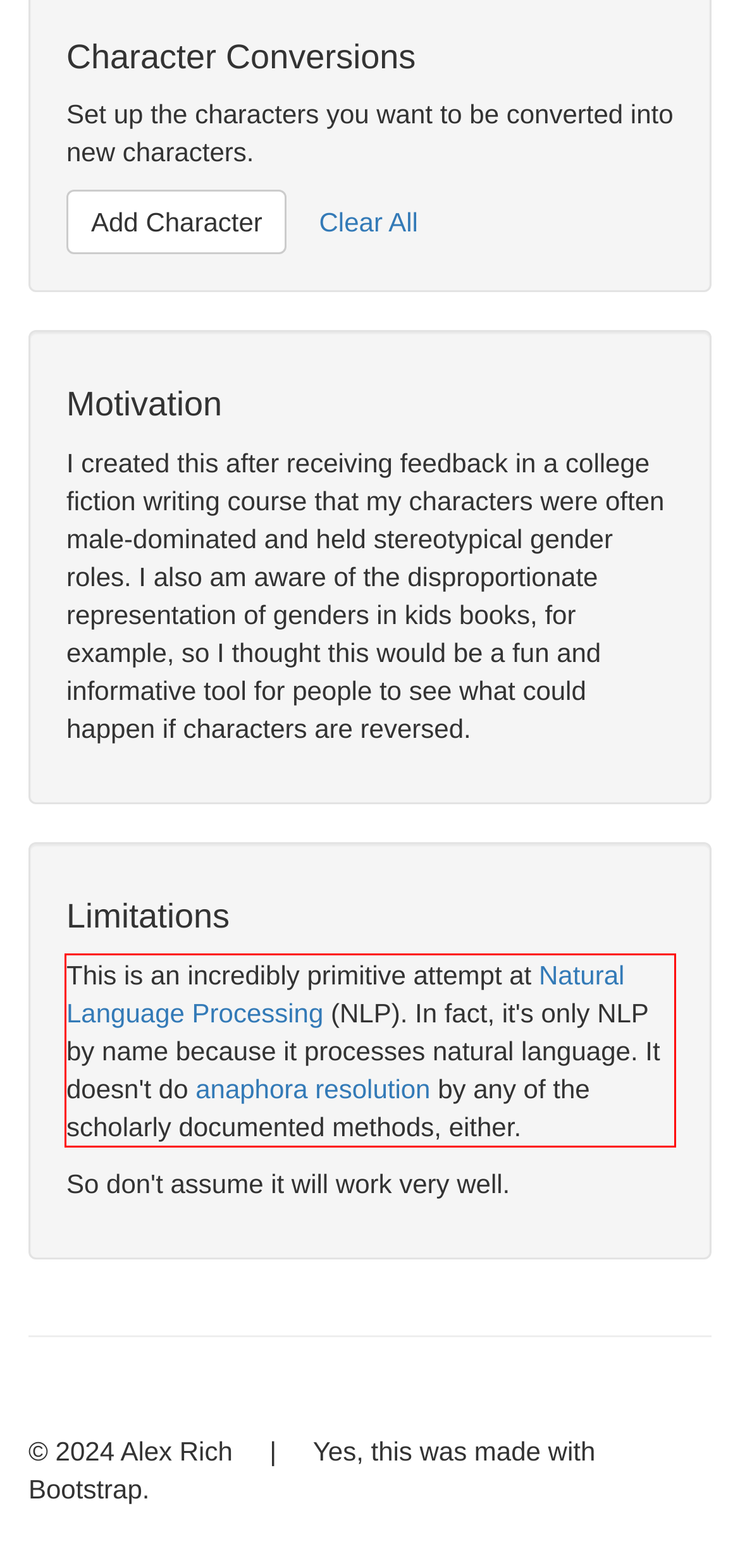With the provided screenshot of a webpage, locate the red bounding box and perform OCR to extract the text content inside it.

This is an incredibly primitive attempt at Natural Language Processing (NLP). In fact, it's only NLP by name because it processes natural language. It doesn't do anaphora resolution by any of the scholarly documented methods, either.